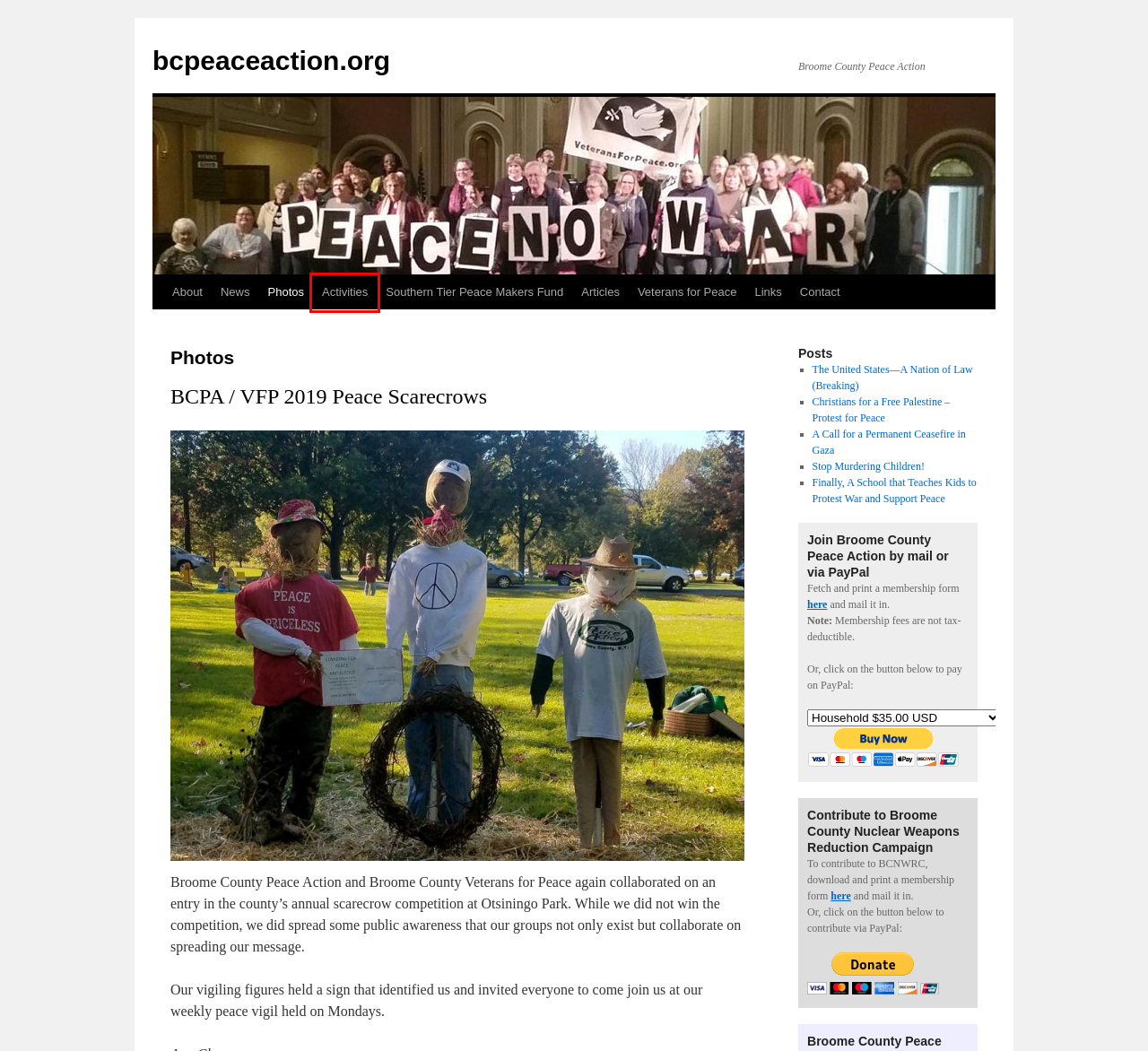You have a screenshot showing a webpage with a red bounding box around a UI element. Choose the webpage description that best matches the new page after clicking the highlighted element. Here are the options:
A. Contact | bcpeaceaction.org
B. Finally, A School that Teaches Kids to Protest War and Support Peace | bcpeaceaction.org
C. The United States—A Nation of Law (Breaking) | bcpeaceaction.org
D. News | bcpeaceaction.org
E. Activities | bcpeaceaction.org
F. Stop Murdering Children! | bcpeaceaction.org
G. Veterans for Peace | bcpeaceaction.org
H. Southern Tier Peace Makers Fund | bcpeaceaction.org

E